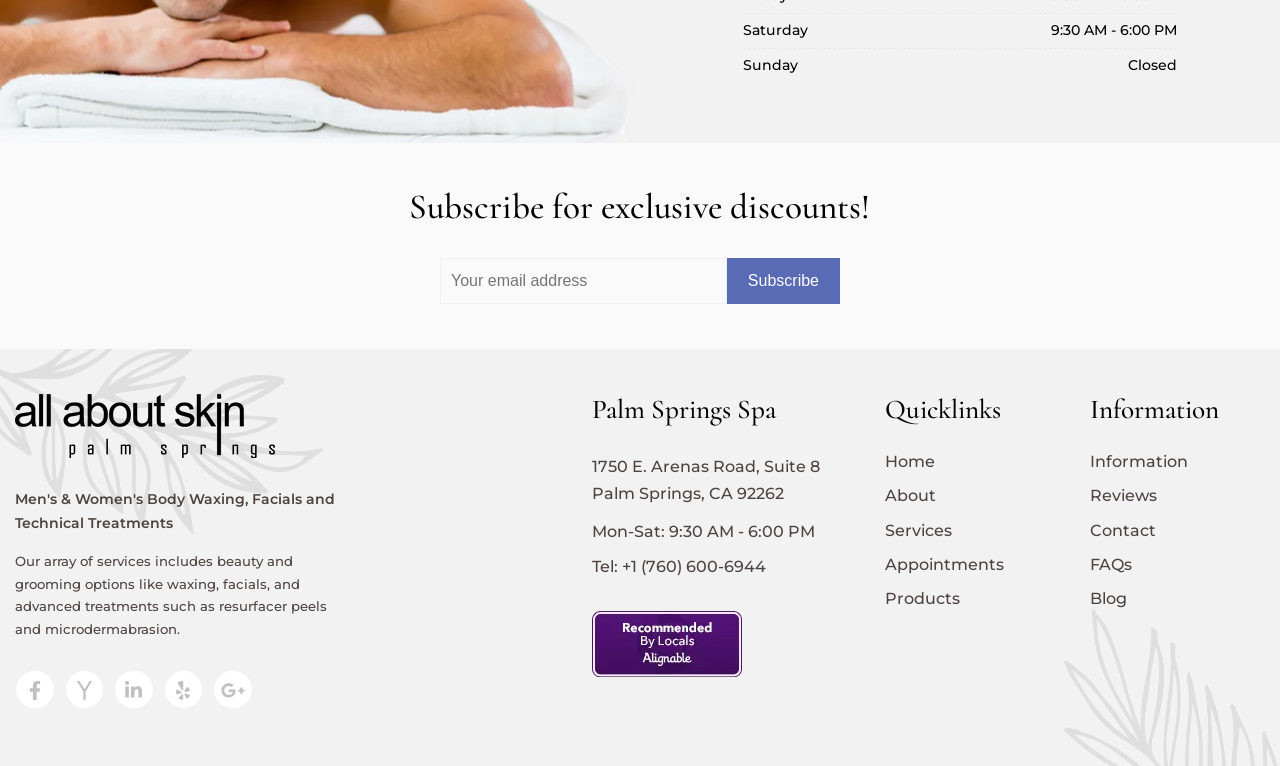Provide the bounding box coordinates for the UI element described in this sentence: "Reviews". The coordinates should be four float values between 0 and 1, i.e., [left, top, right, bottom].

[0.851, 0.626, 0.988, 0.671]